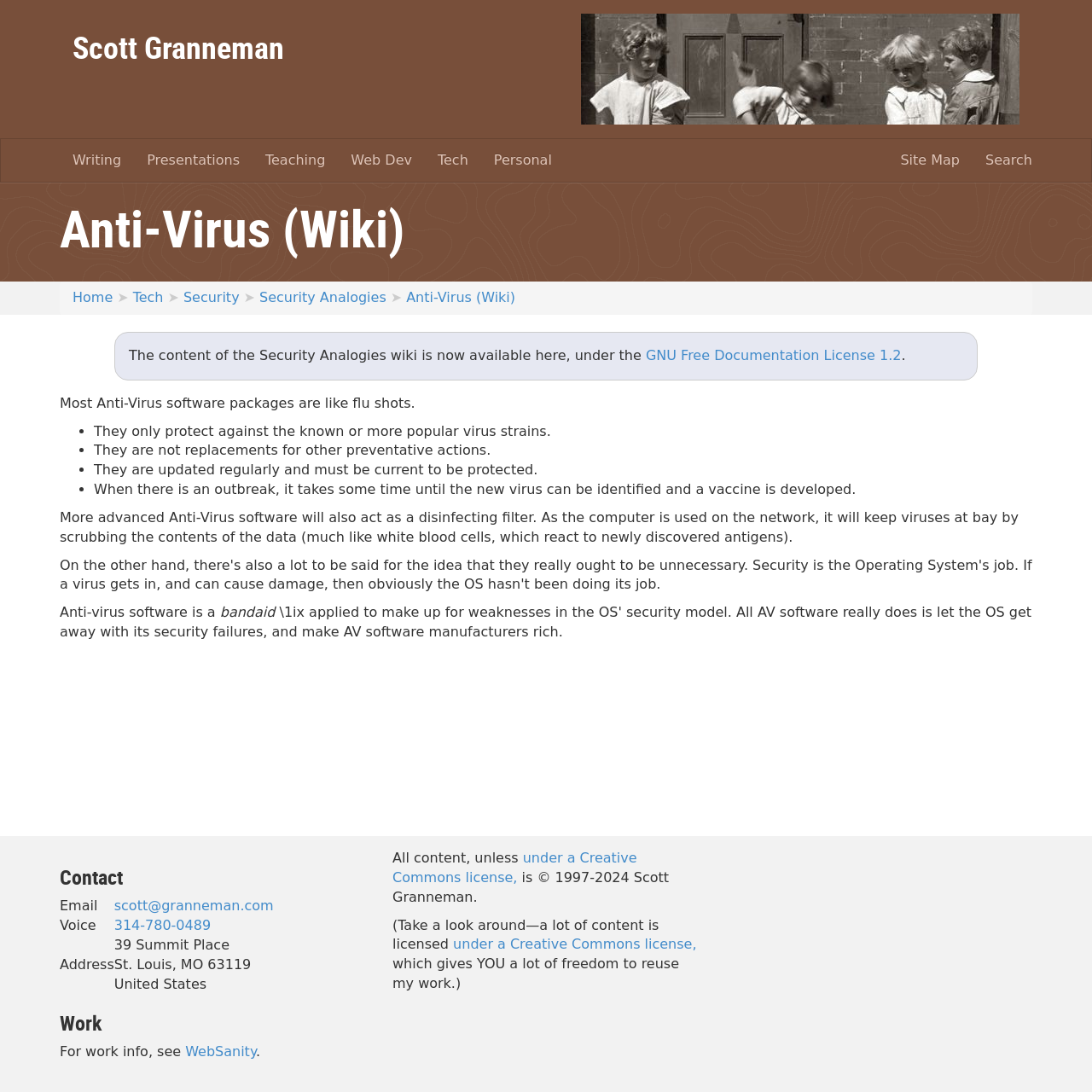Please identify the bounding box coordinates of the element I should click to complete this instruction: 'search for something'. The coordinates should be given as four float numbers between 0 and 1, like this: [left, top, right, bottom].

[0.891, 0.127, 0.957, 0.166]